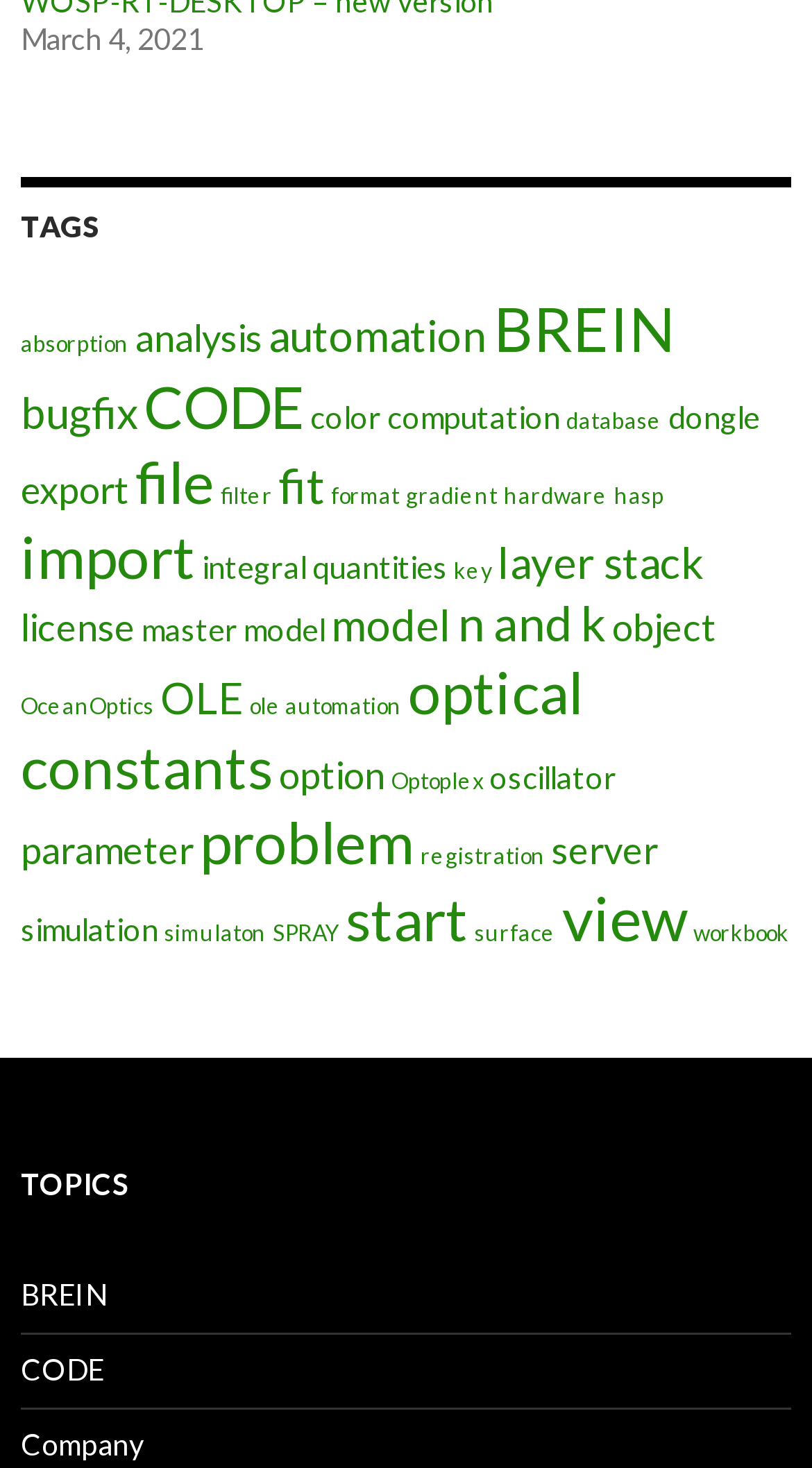Provide the bounding box coordinates for the area that should be clicked to complete the instruction: "view BREIN topics".

[0.608, 0.199, 0.833, 0.248]